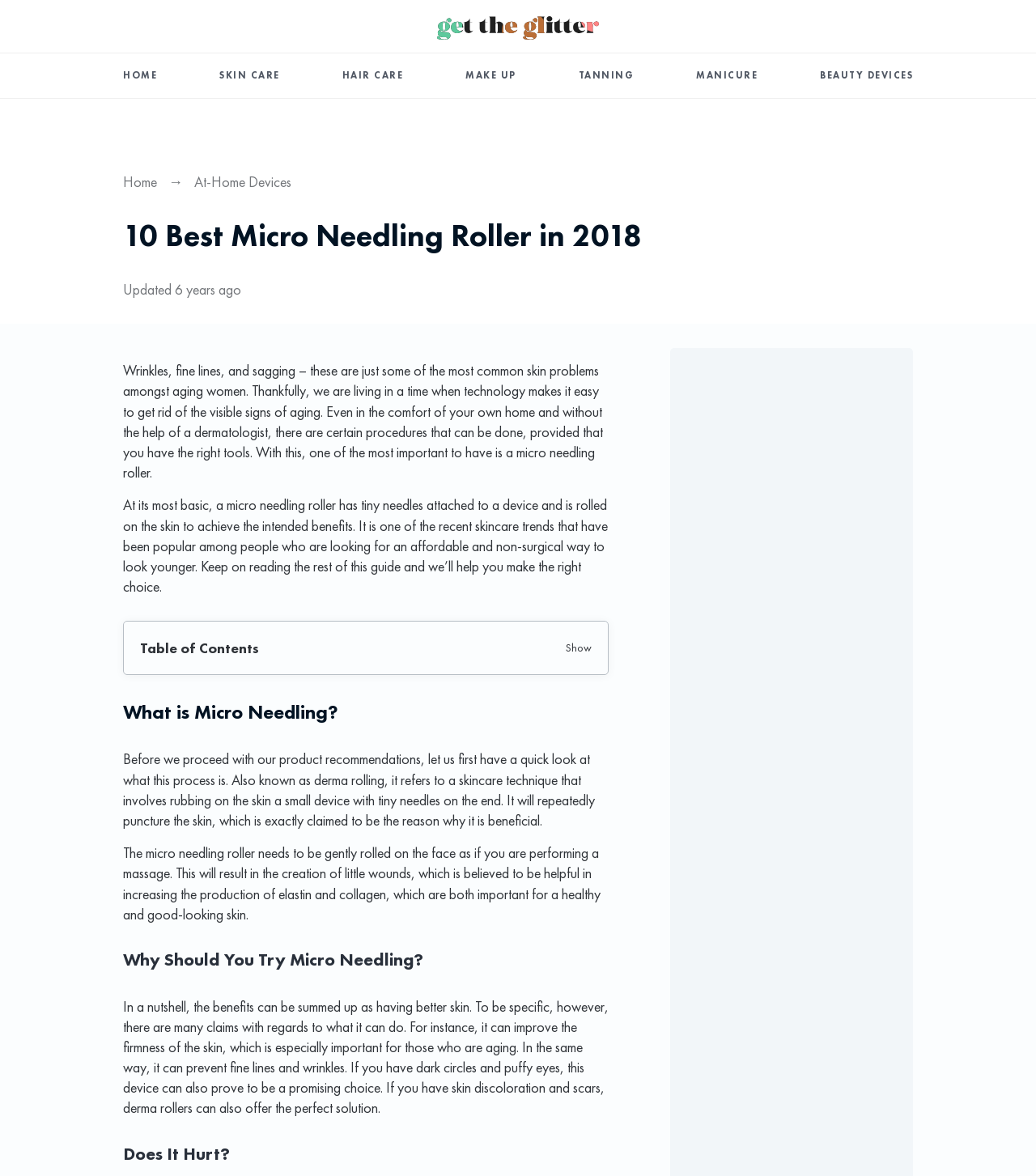Find the bounding box coordinates of the area that needs to be clicked in order to achieve the following instruction: "View the 'Table of Contents'". The coordinates should be specified as four float numbers between 0 and 1, i.e., [left, top, right, bottom].

[0.135, 0.543, 0.25, 0.559]